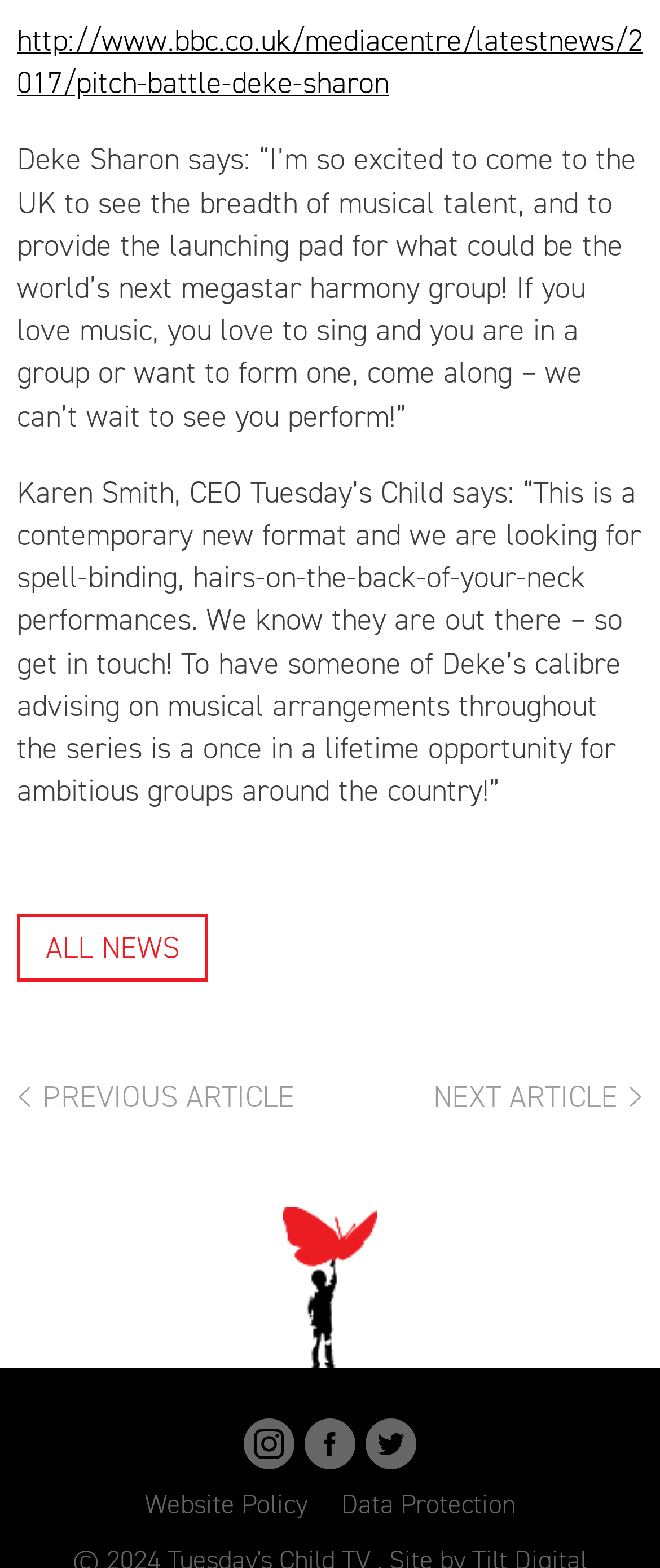Please indicate the bounding box coordinates of the element's region to be clicked to achieve the instruction: "Go to the previous article". Provide the coordinates as four float numbers between 0 and 1, i.e., [left, top, right, bottom].

[0.026, 0.684, 0.446, 0.716]